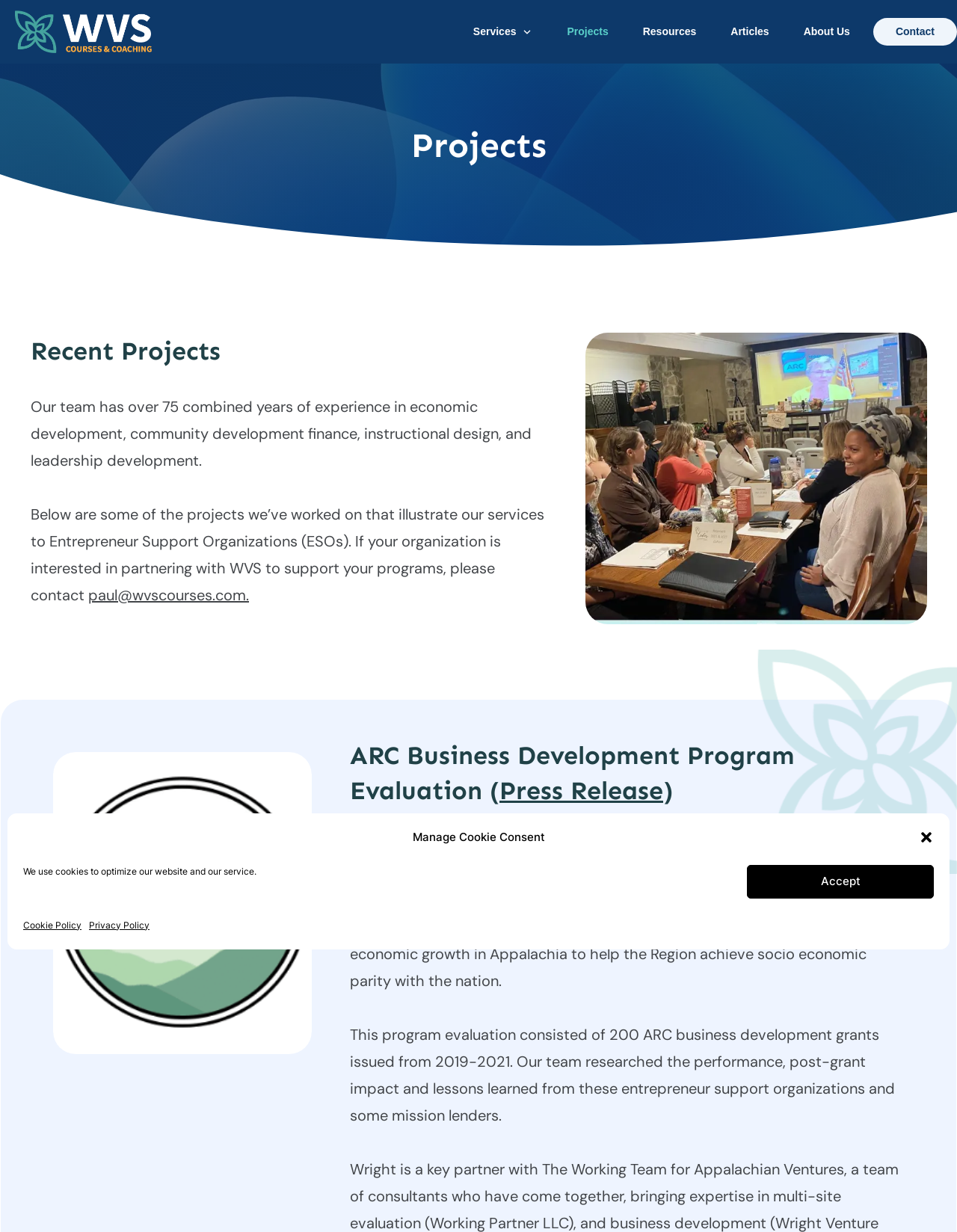How many ARC business development grants were researched?
Please provide an in-depth and detailed response to the question.

I found the answer by looking at the static text element that says 'This program evaluation consisted of 200 ARC business development grants issued from 2019-2021.'